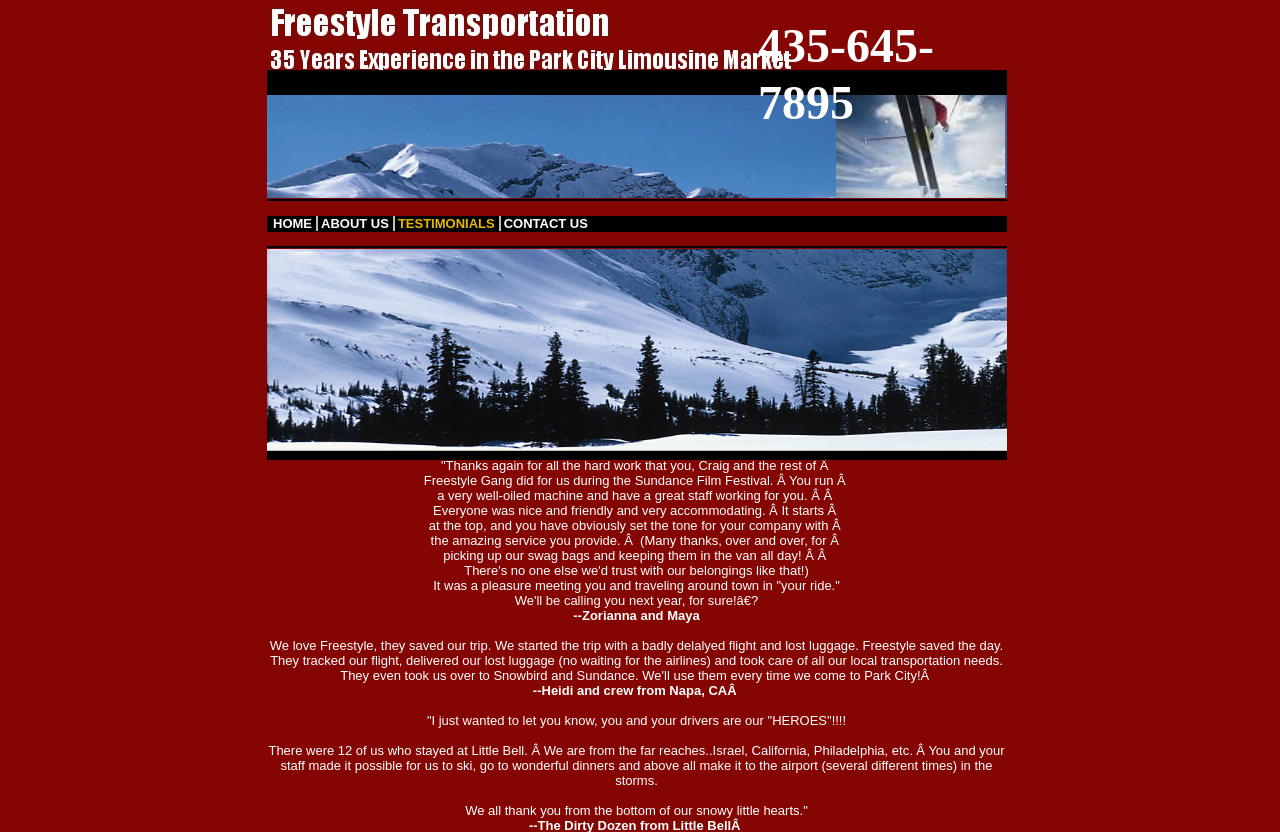Reply to the question with a single word or phrase:
How many tables are present on the webpage?

7